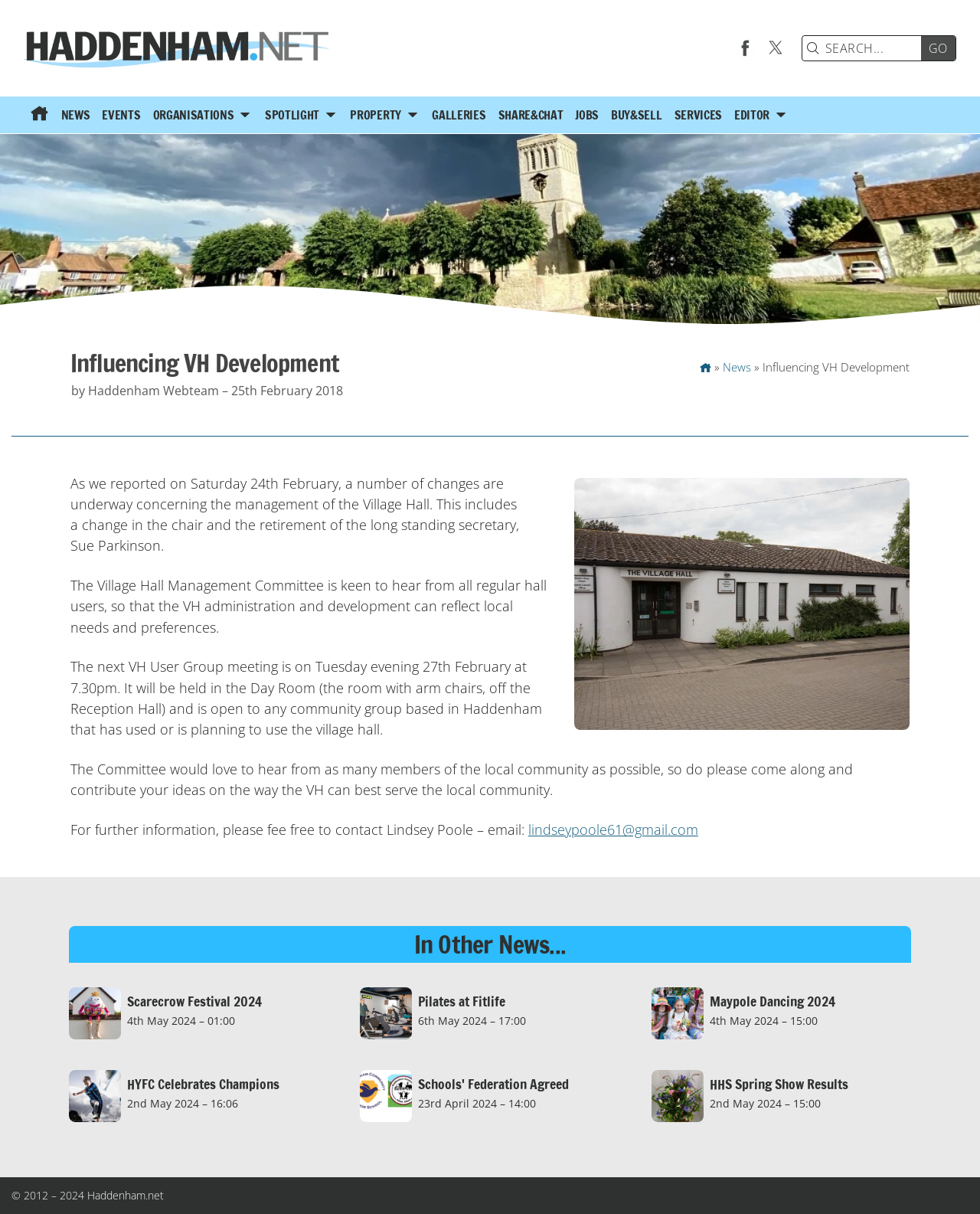Determine the coordinates of the bounding box that should be clicked to complete the instruction: "Read the news article 'Influencing VH Development'". The coordinates should be represented by four float numbers between 0 and 1: [left, top, right, bottom].

[0.072, 0.39, 0.53, 0.457]